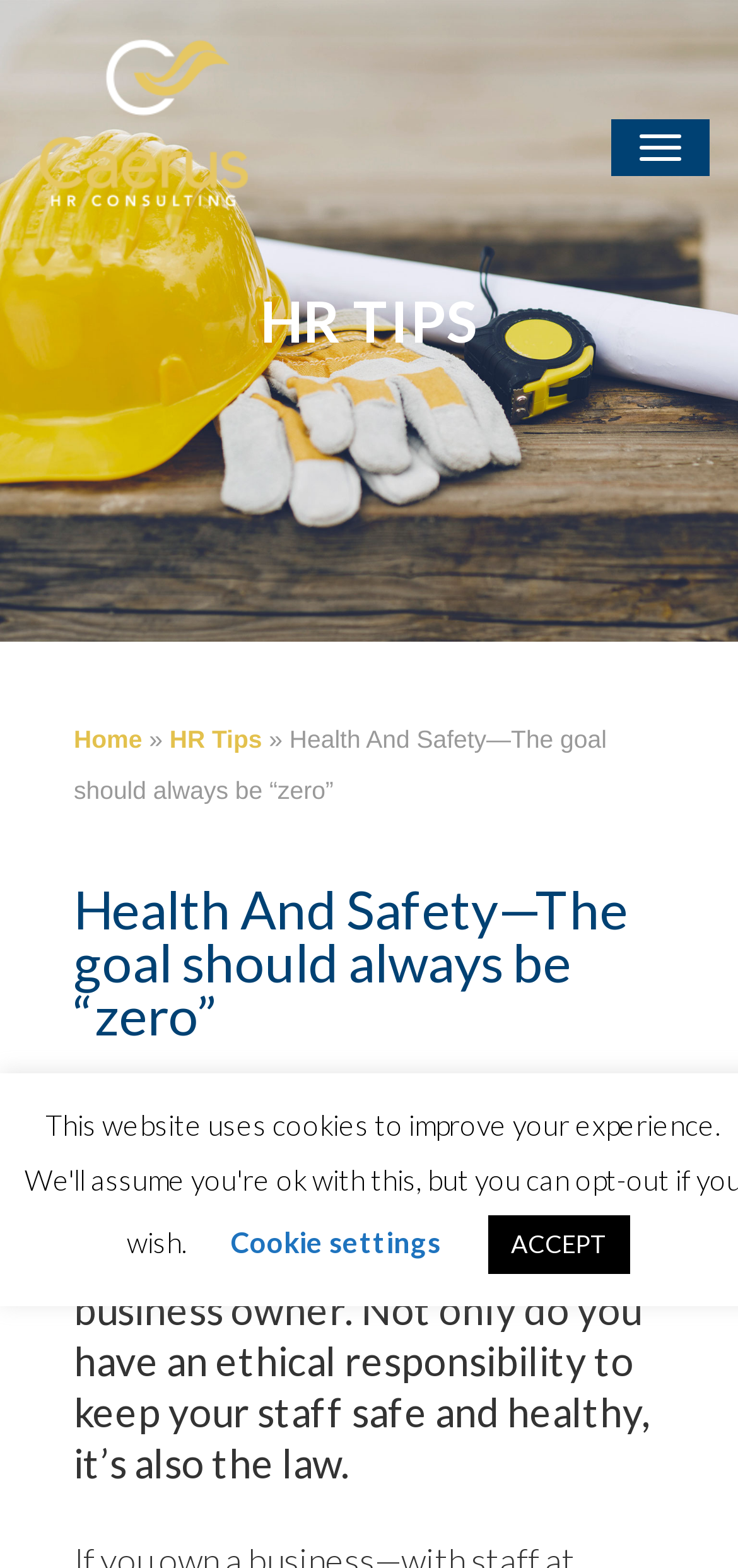Provide a one-word or short-phrase response to the question:
What is the main topic of this webpage?

Health and Safety